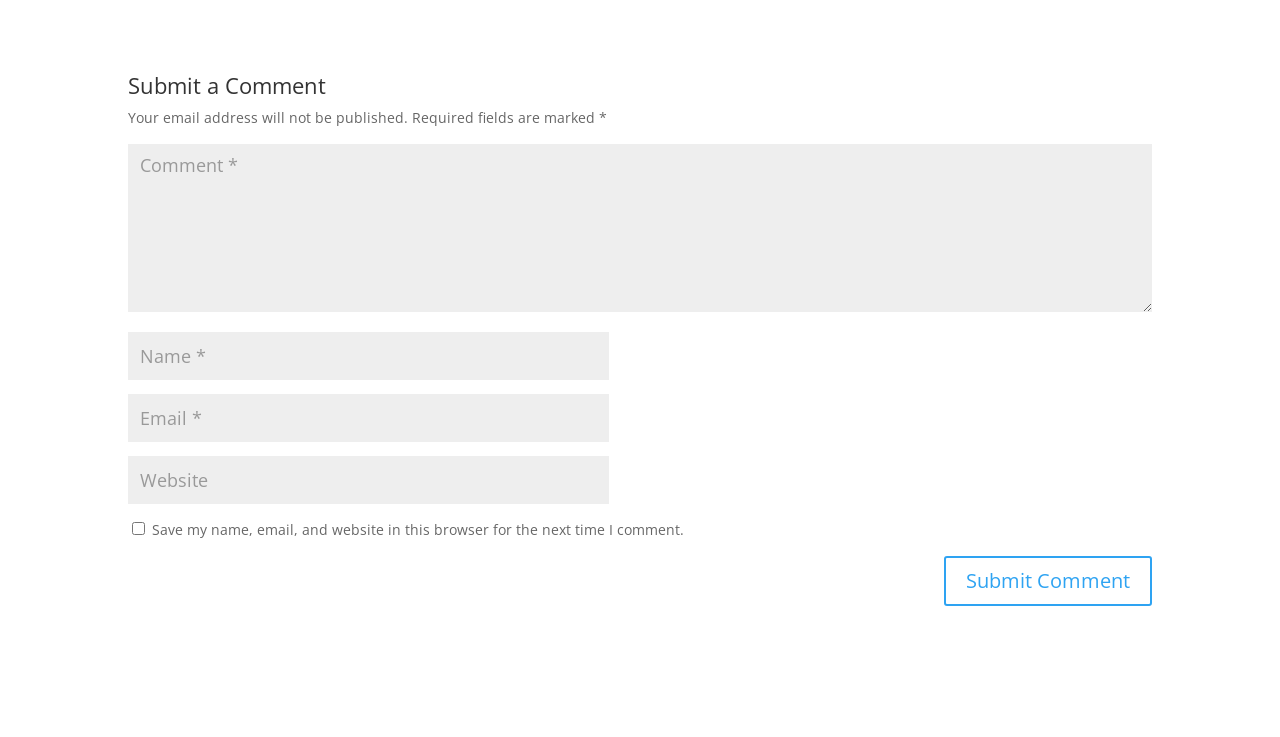Refer to the screenshot and give an in-depth answer to this question: What is required to submit a comment?

The webpage has three required fields: name, email, and comment. These fields are marked with an asterisk (*) and have a 'required: True' attribute, indicating that they must be filled in before the comment can be submitted.